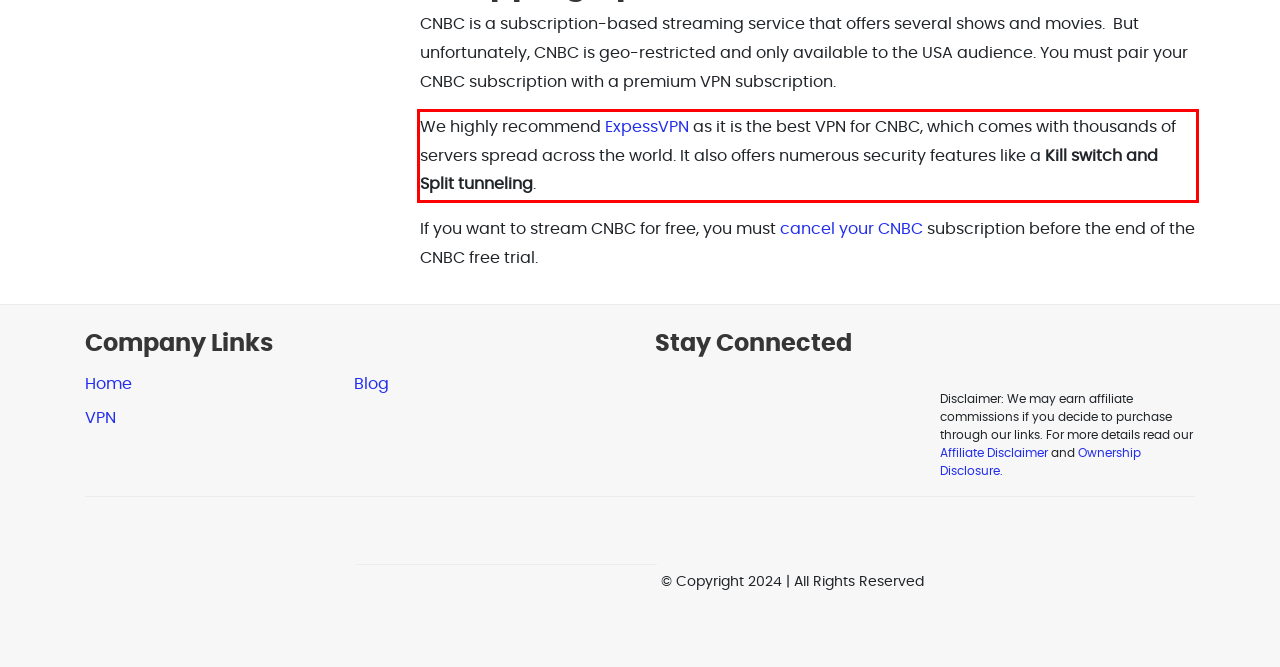With the given screenshot of a webpage, locate the red rectangle bounding box and extract the text content using OCR.

We highly recommend ExpessVPN as it is the best VPN for CNBC, which comes with thousands of servers spread across the world. It also offers numerous security features like a Kill switch and Split tunneling.